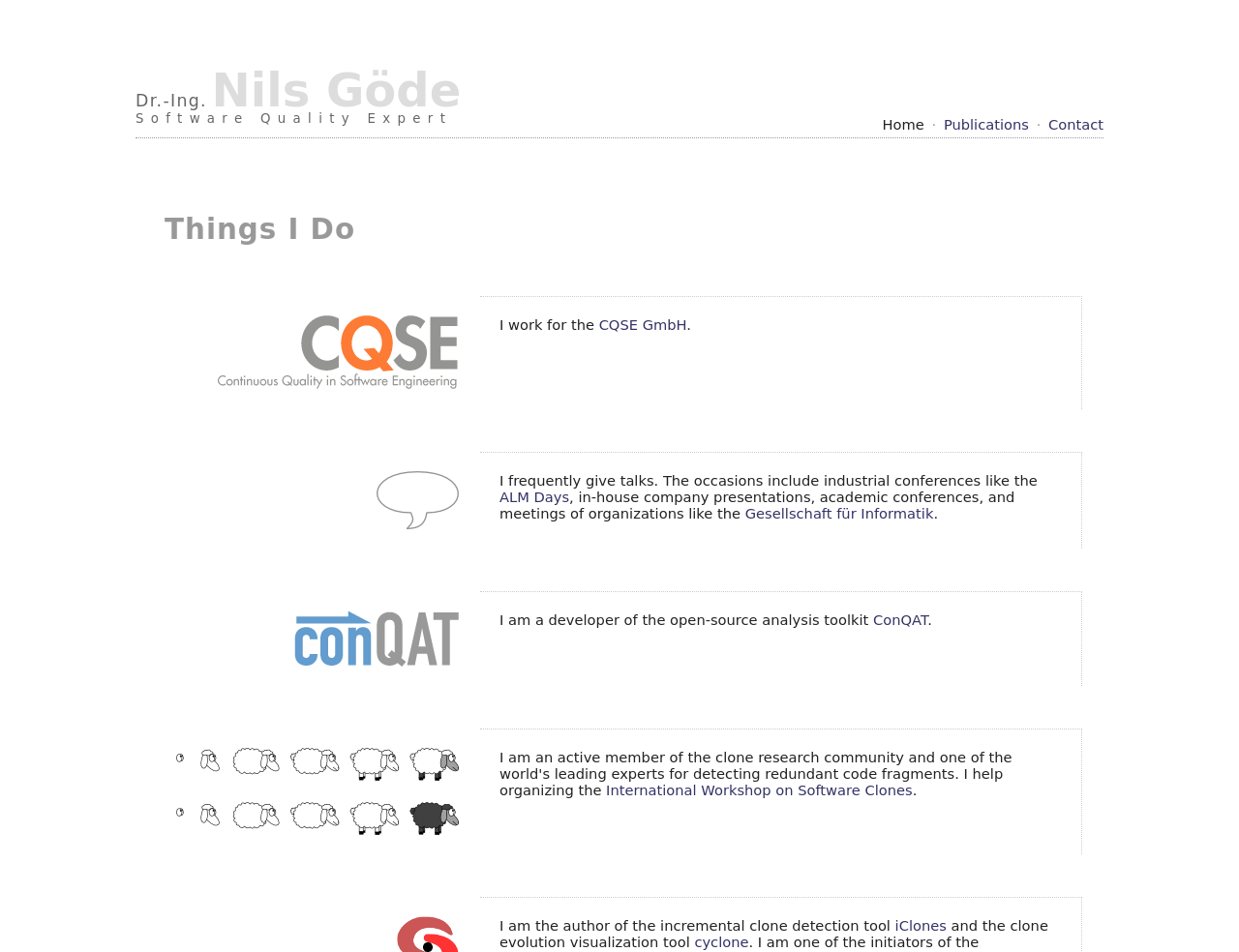Offer an in-depth caption of the entire webpage.

This webpage is about Dr.-Ing. Nils Göde, a software quality expert. At the top, there is a navigation menu with four items: "Home", "Publications", and "Contact", separated by a dot. Below the navigation menu, there is a heading "Things I Do" that introduces the main content of the page.

The main content is organized into a table with multiple rows, each describing a different aspect of Dr. Göde's work. The first row has an image on the left and a text on the right, stating that he works for the CQSE GmbH, with a link to the company's website. The second row is empty, with no content.

The third row has an image on the left and a text on the right, describing Dr. Göde's experience in giving talks at various conferences and meetings, with links to the ALM Days and the Gesellschaft für Informatik. The fourth and fifth rows are similar, with images and texts describing his work on the open-source analysis toolkit ConQAT and his involvement in the clone research community, respectively.

The sixth row has an image on the left and a text on the right, stating that Dr. Göde is an active member of the clone research community and one of the world's leading experts for detecting redundant code fragments, with a link to the International Workshop on Software Clones. The seventh and final row has two links, "iClones" and "cyclone", but no descriptive text.

Throughout the page, there are several images, but their content is not described. The overall structure of the page is organized and easy to follow, with clear headings and concise text.